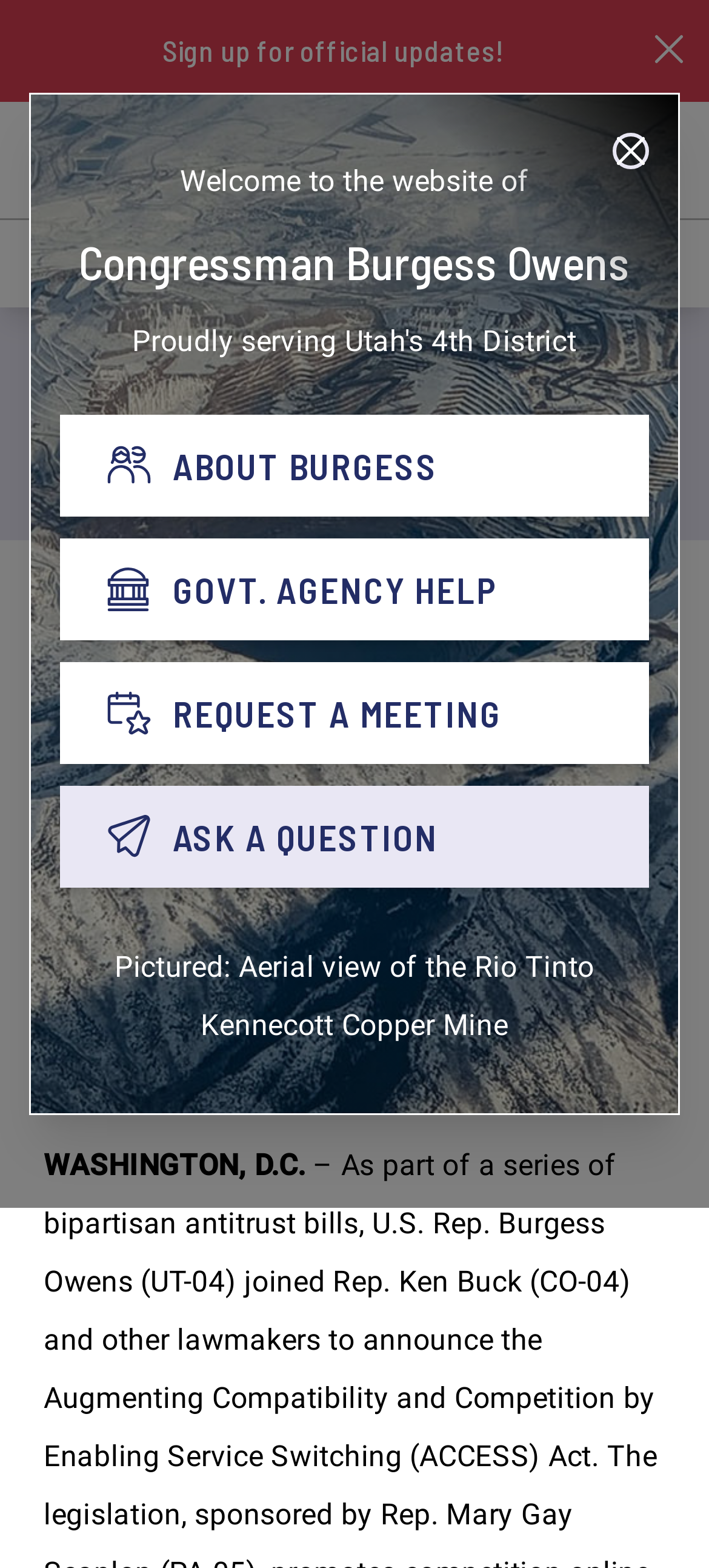Locate the bounding box coordinates of the element I should click to achieve the following instruction: "Search for something".

[0.0, 0.14, 0.123, 0.196]